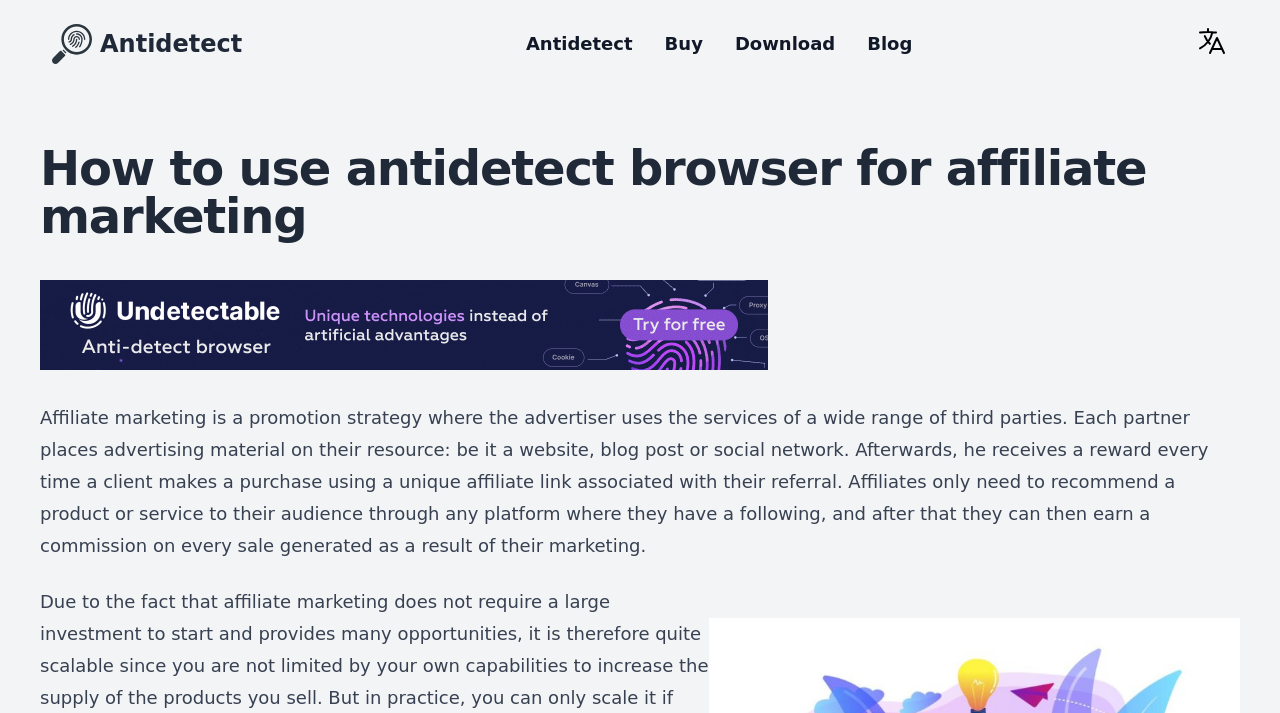How many language options are available?
Refer to the image and respond with a one-word or short-phrase answer.

4